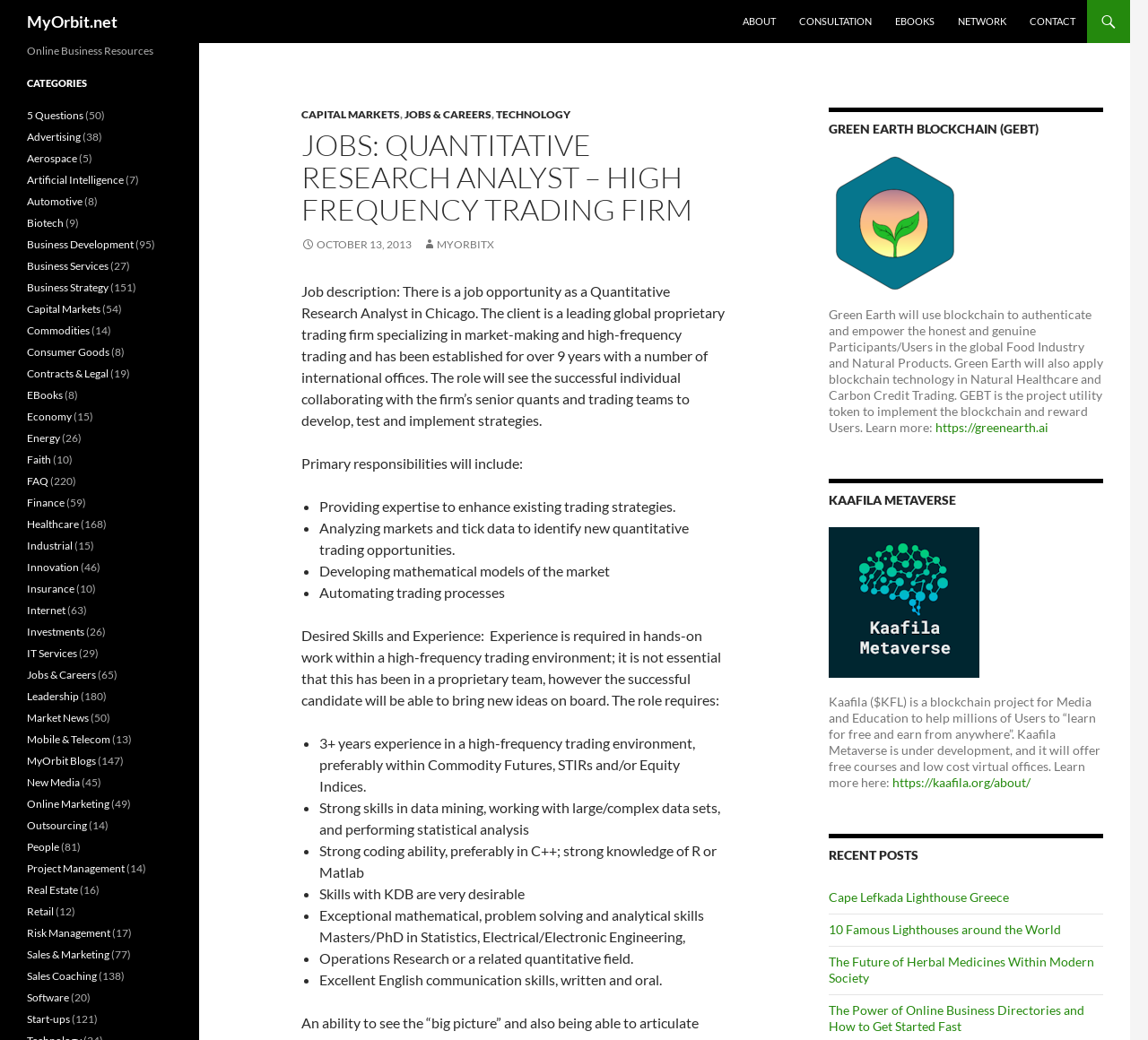What is the location of the job?
Use the screenshot to answer the question with a single word or phrase.

Chicago